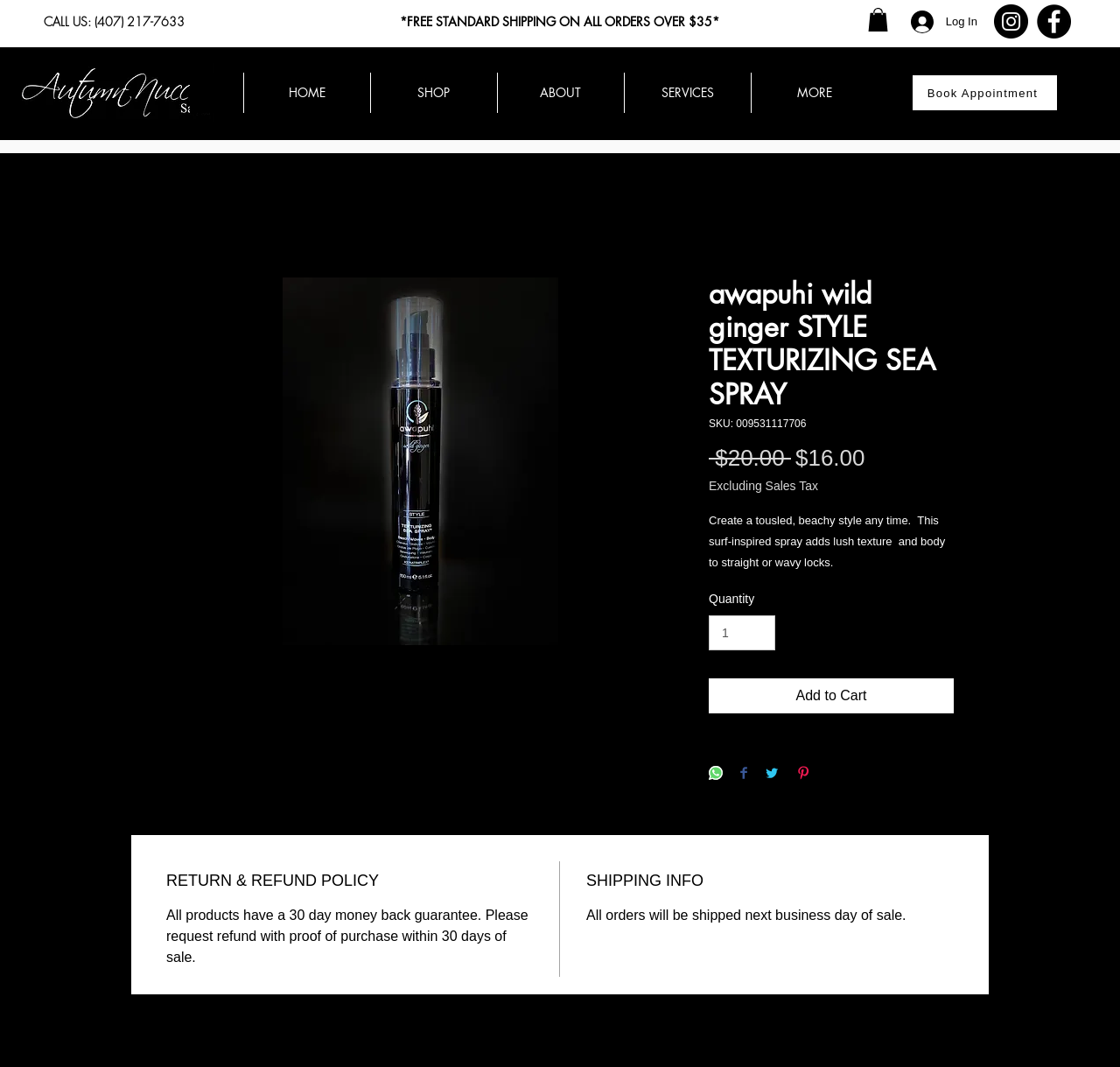What is the price of the awapuhi wild ginger STYLE TEXTURIZING SEA SPRAY?
Give a single word or phrase as your answer by examining the image.

$20.00